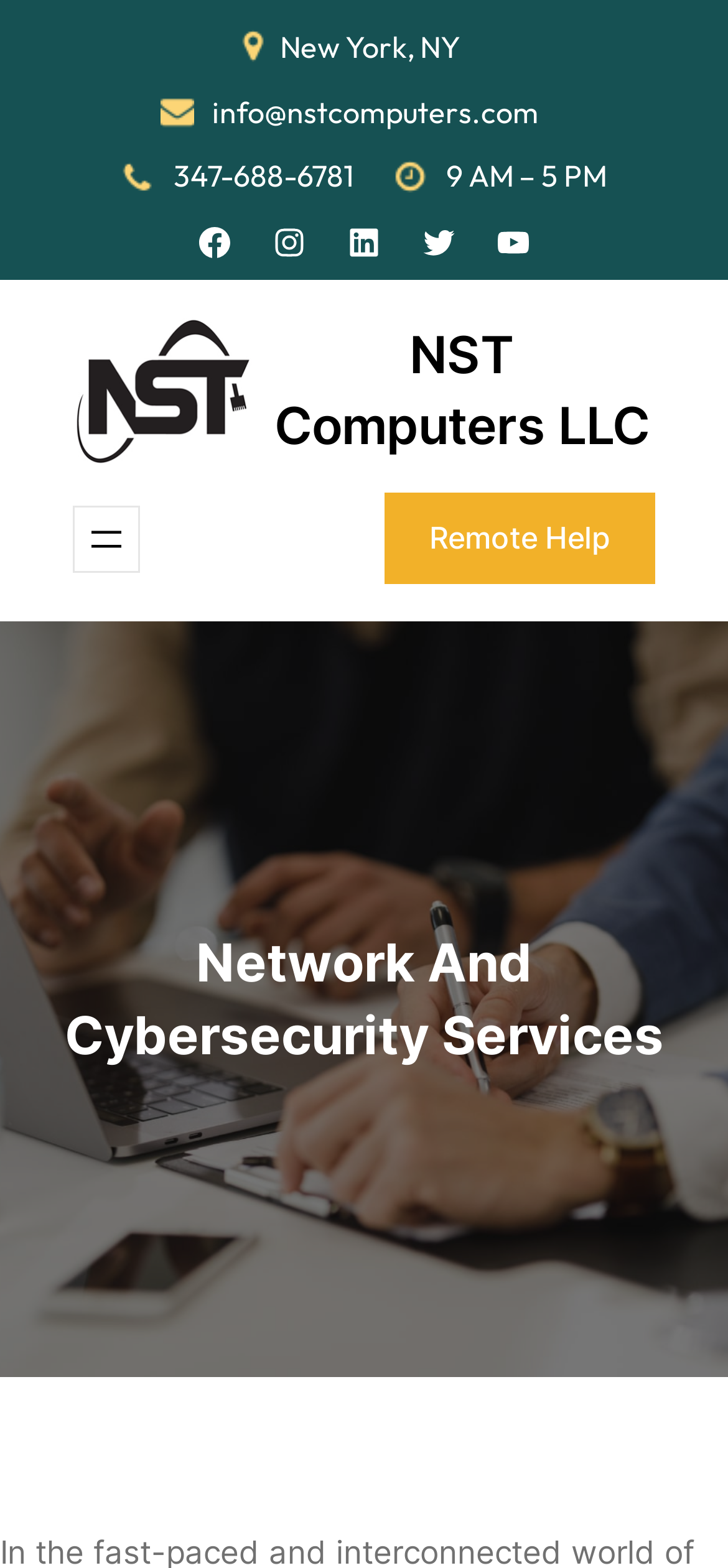Determine the bounding box coordinates of the section to be clicked to follow the instruction: "Visit the Remote Help page". The coordinates should be given as four float numbers between 0 and 1, formatted as [left, top, right, bottom].

[0.528, 0.315, 0.9, 0.372]